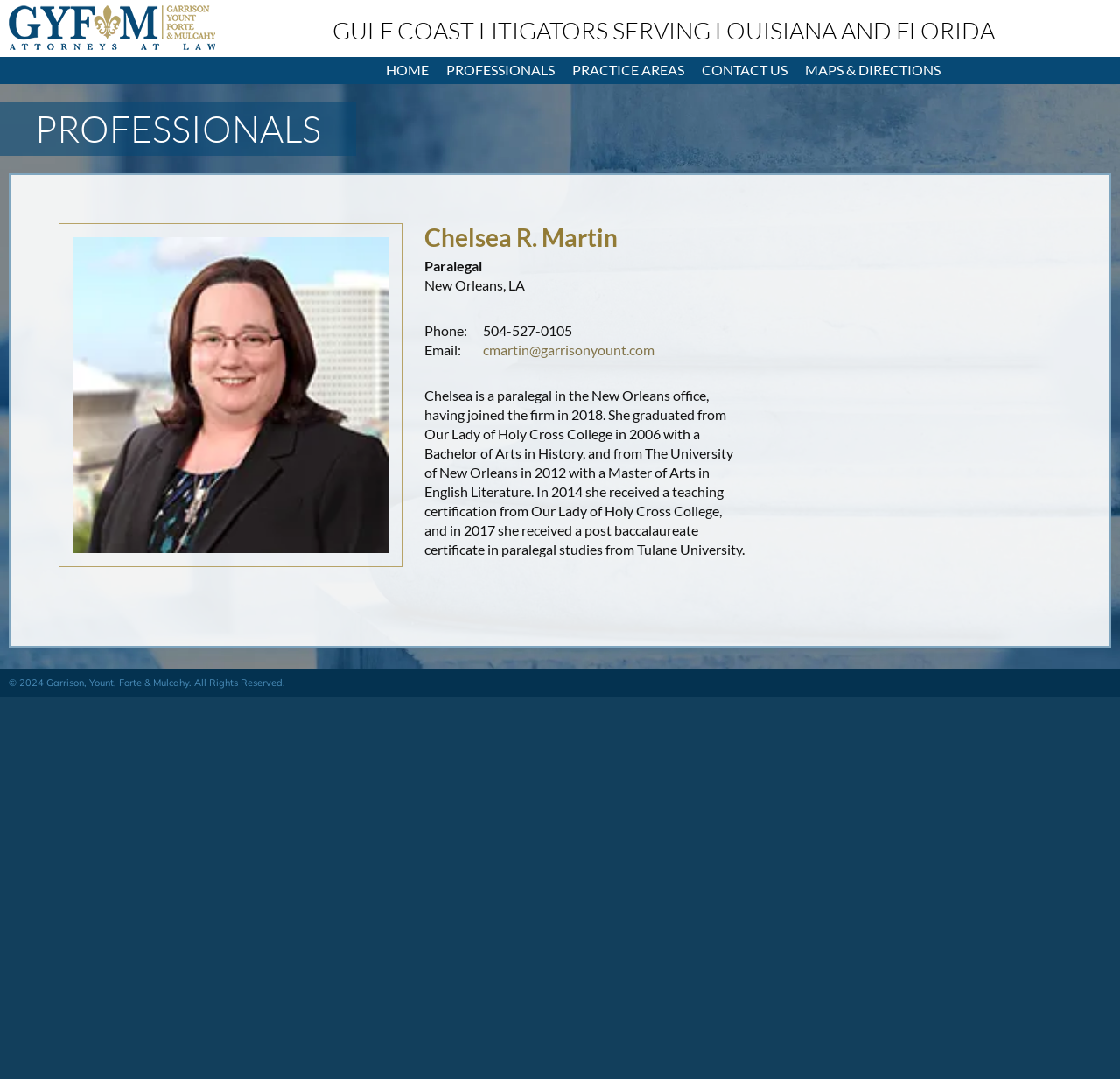What is the phone number of Chelsea R. Martin?
Provide a thorough and detailed answer to the question.

I found this information by looking at the contact details section of Chelsea R. Martin's profile, where it lists her phone number as '504-527-0105'.